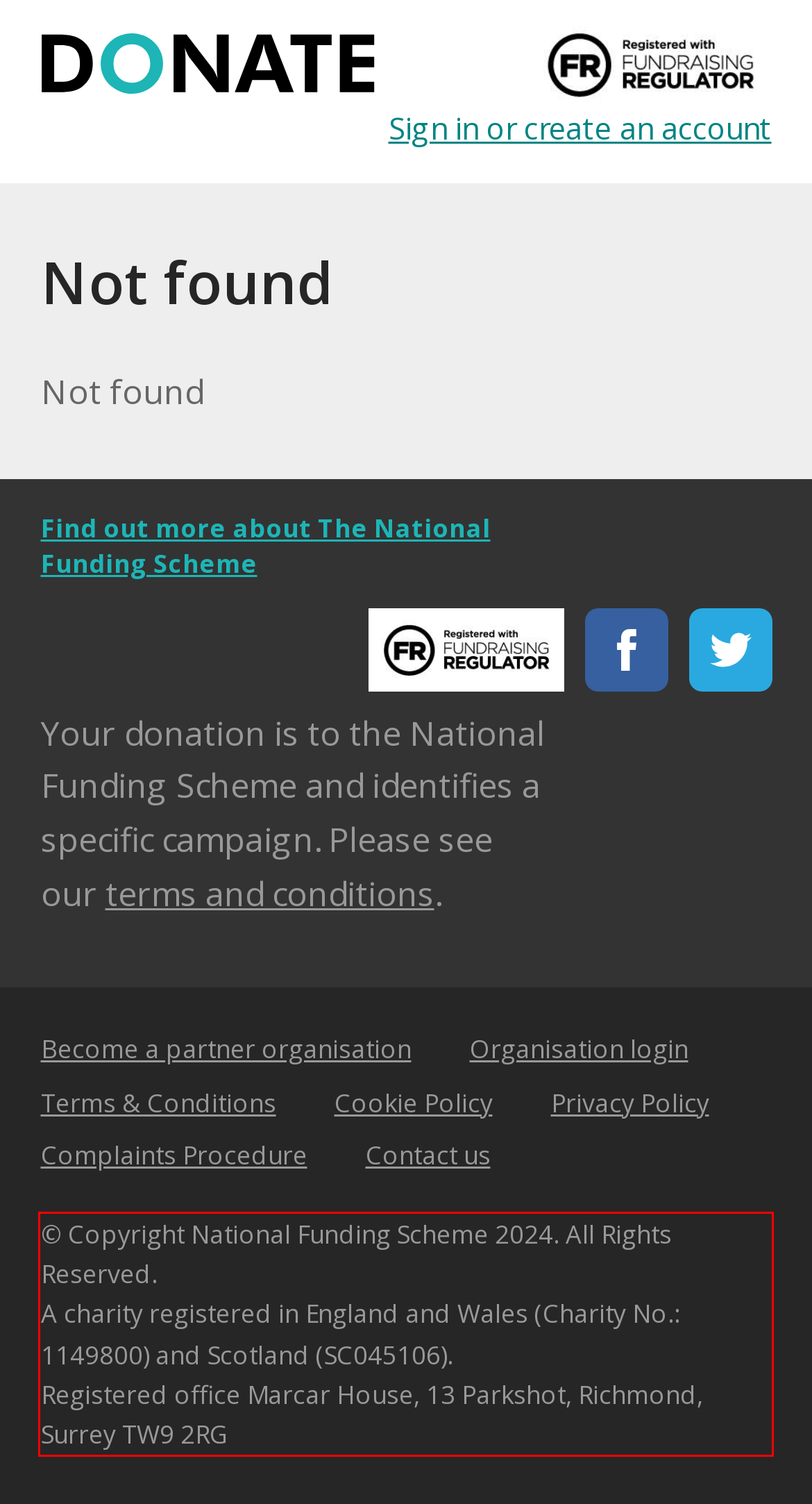Review the screenshot of the webpage and recognize the text inside the red rectangle bounding box. Provide the extracted text content.

© Copyright National Funding Scheme 2024. All Rights Reserved. A charity registered in England and Wales (Charity No.: 1149800) and Scotland (SC045106). Registered office Marcar House, 13 Parkshot, Richmond, Surrey TW9 2RG